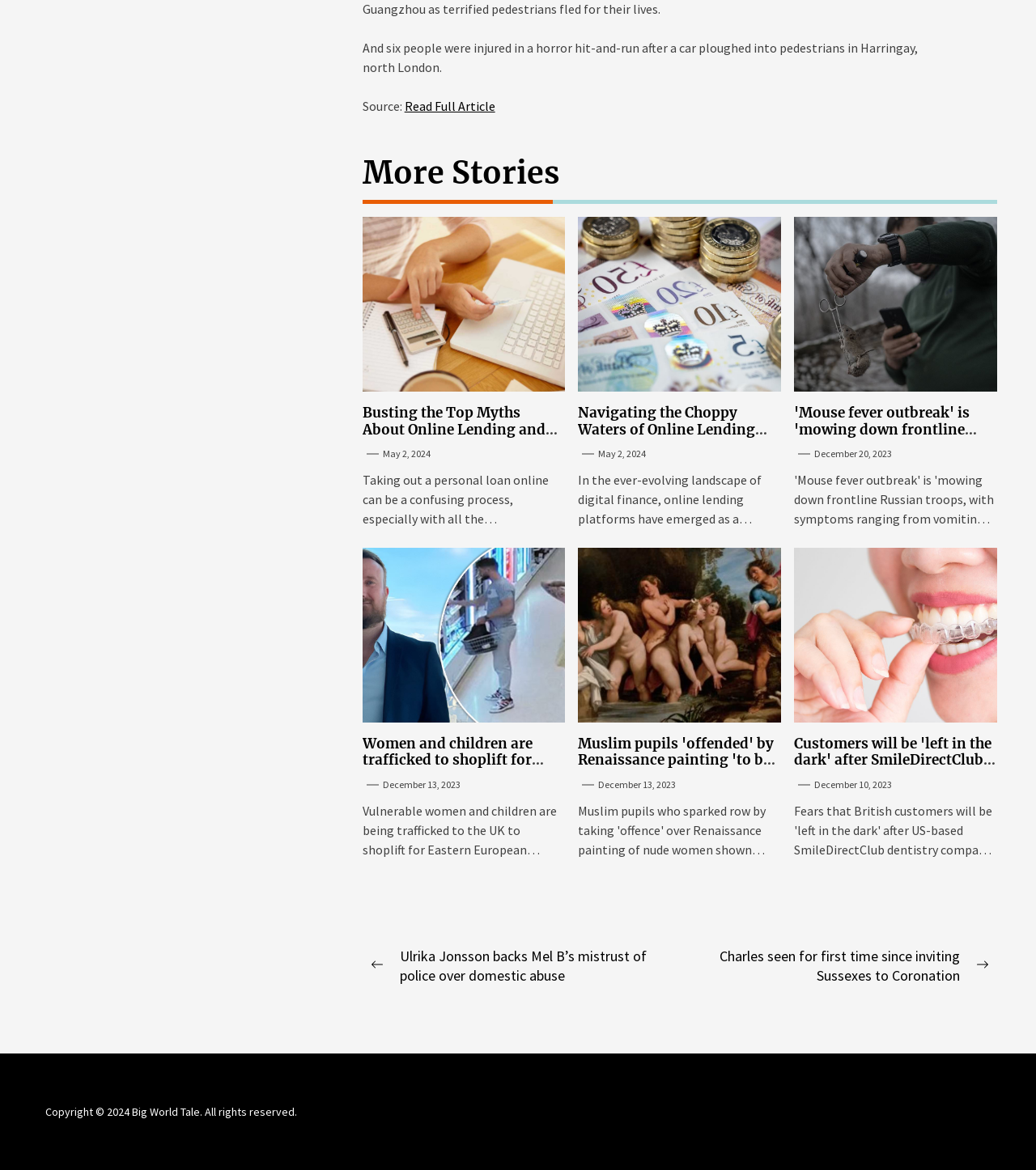Provide the bounding box for the UI element matching this description: "May 2, 2024May 2, 2024".

[0.578, 0.382, 0.624, 0.393]